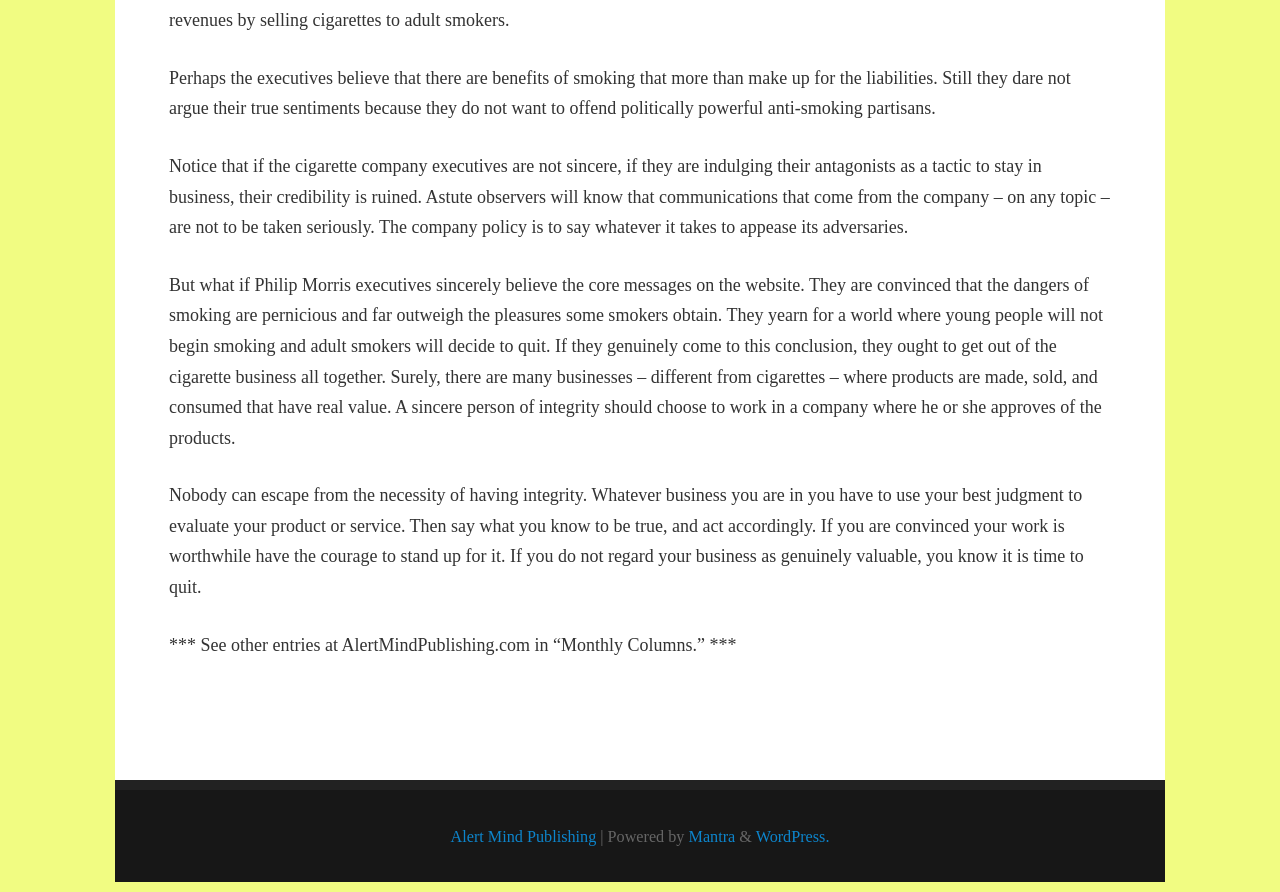Consider the image and give a detailed and elaborate answer to the question: 
What is the relationship between the text and the link 'Alert Mind Publishing'?

The text is an article or column from the website 'Alert Mind Publishing', as indicated by the link at the bottom of the page.